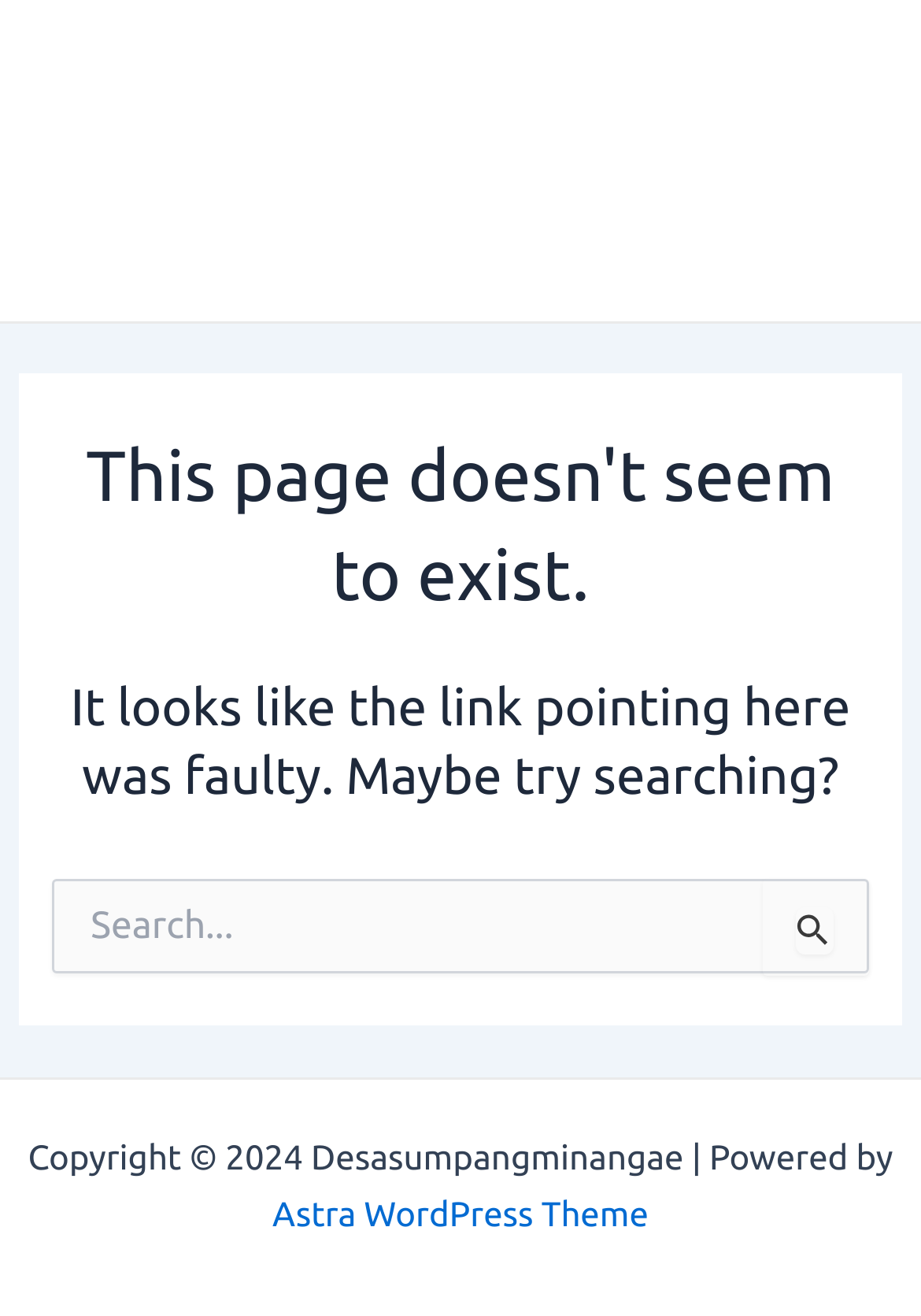From the screenshot, find the bounding box of the UI element matching this description: "parent_node: Search for: value="Search"". Supply the bounding box coordinates in the form [left, top, right, bottom], each a float between 0 and 1.

[0.827, 0.668, 0.942, 0.741]